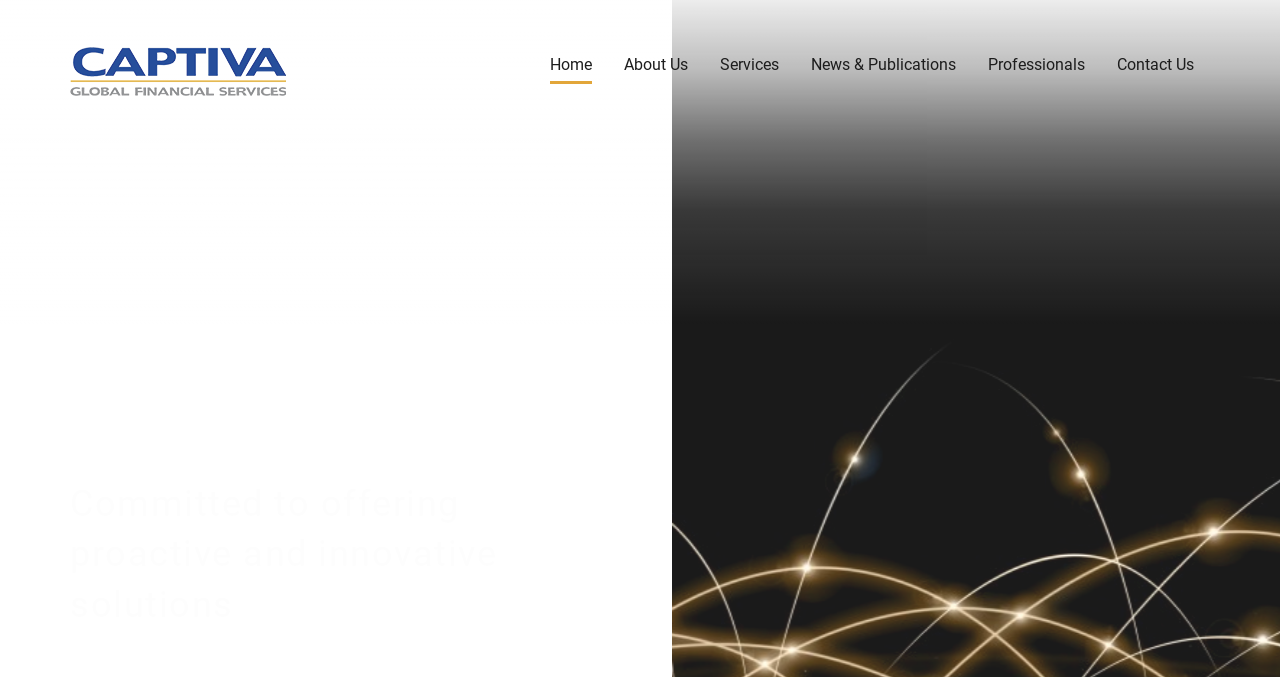Give a concise answer using one word or a phrase to the following question:
What is the position of the 'Contact Us' link?

rightmost